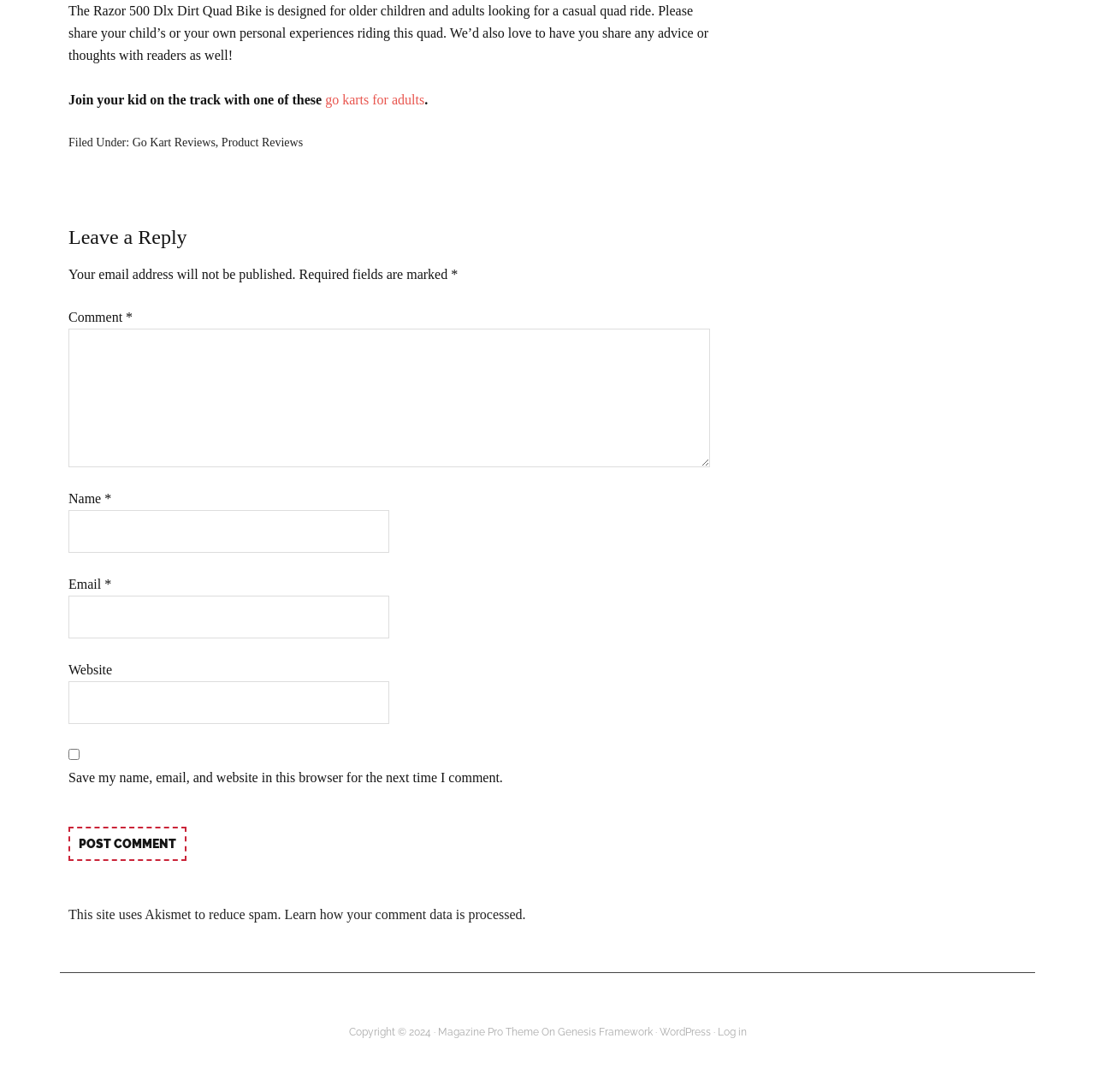Determine the bounding box coordinates of the region to click in order to accomplish the following instruction: "Click on 'Go Kart Reviews'". Provide the coordinates as four float numbers between 0 and 1, specifically [left, top, right, bottom].

[0.121, 0.125, 0.197, 0.137]